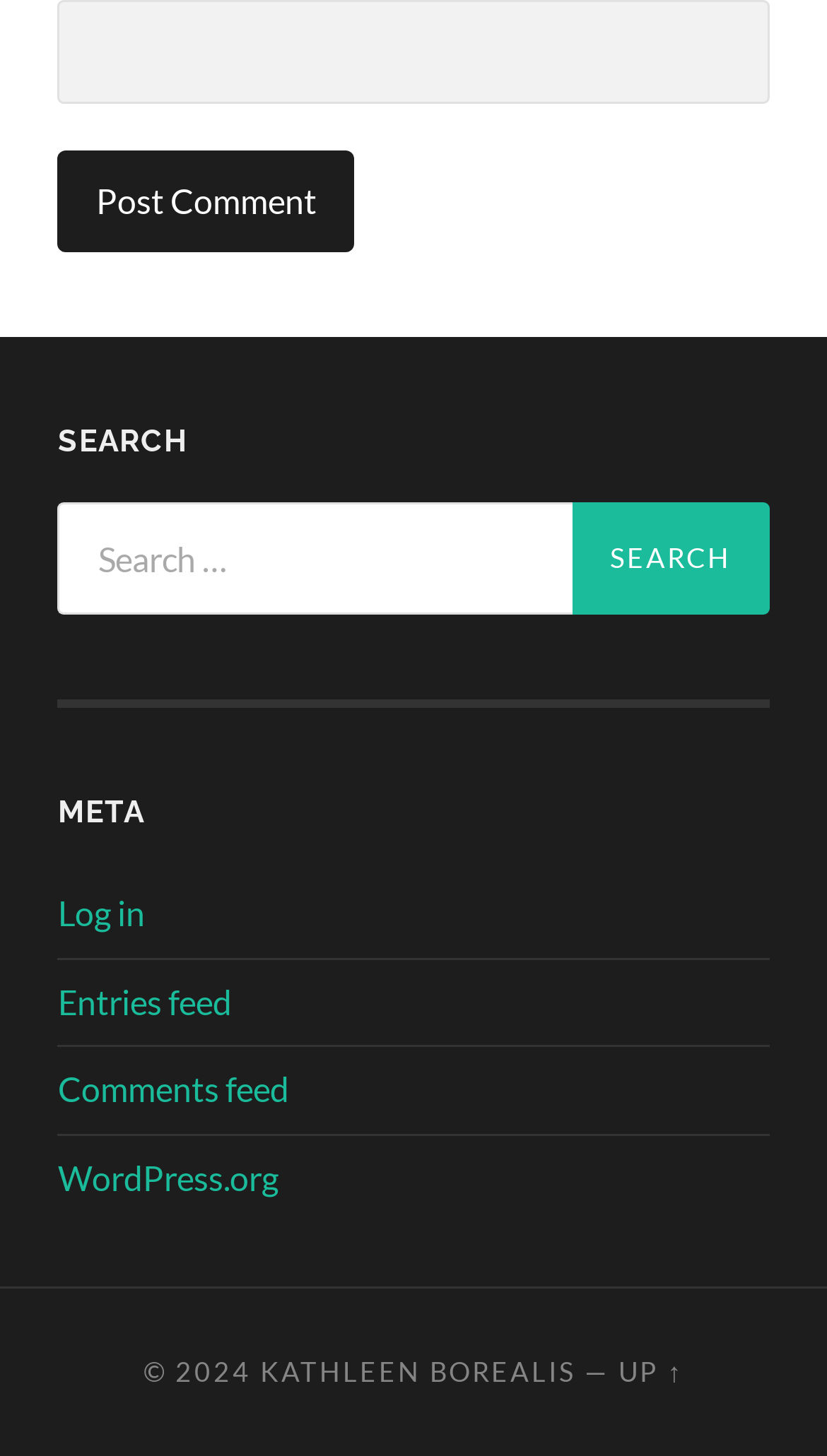Locate the bounding box coordinates of the item that should be clicked to fulfill the instruction: "Visit WordPress.org".

[0.07, 0.795, 0.337, 0.823]